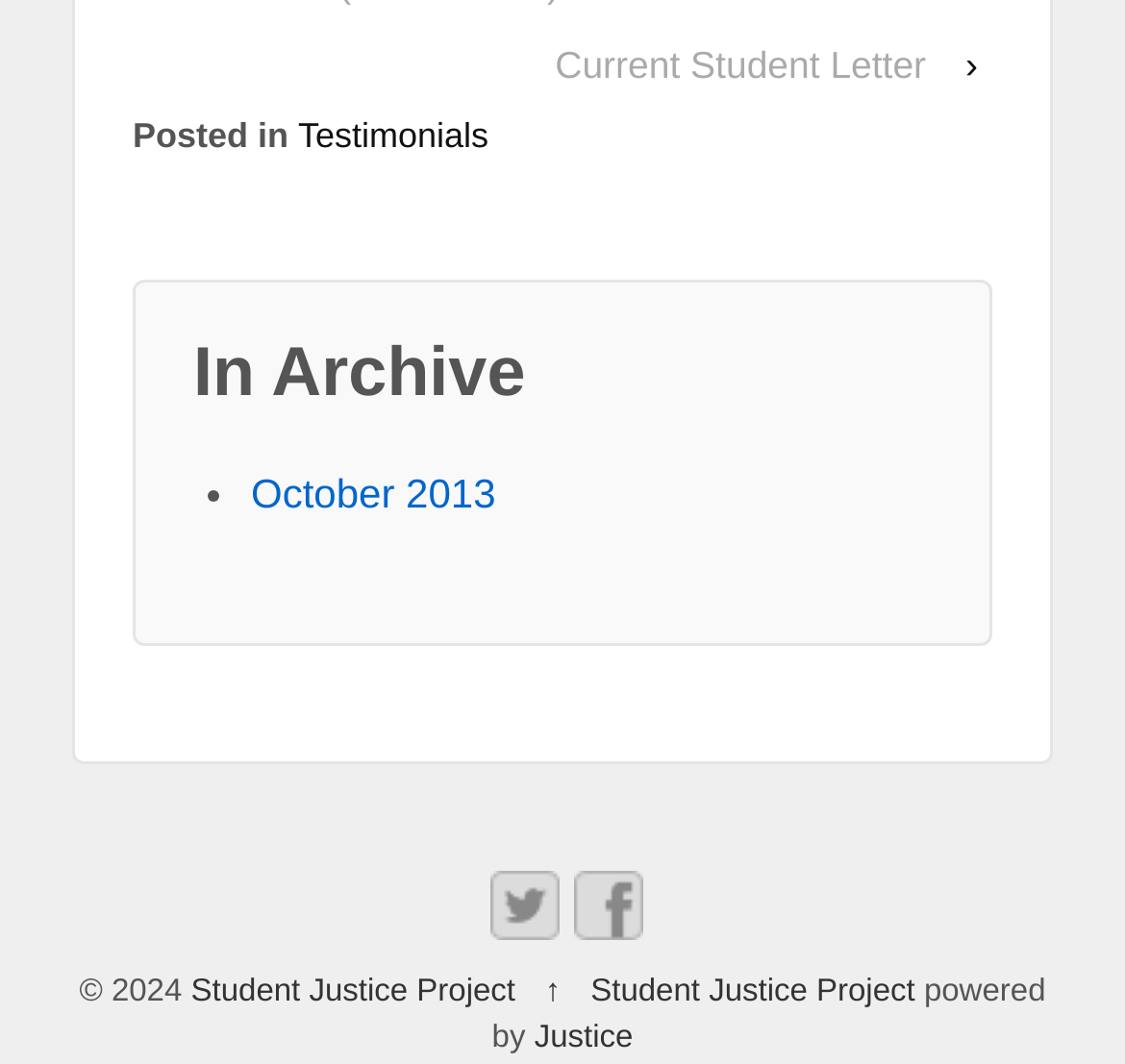Look at the image and write a detailed answer to the question: 
What is the copyright year?

I found the answer by looking at the static text at the bottom of the webpage. The text '© 2024' indicates the copyright year.